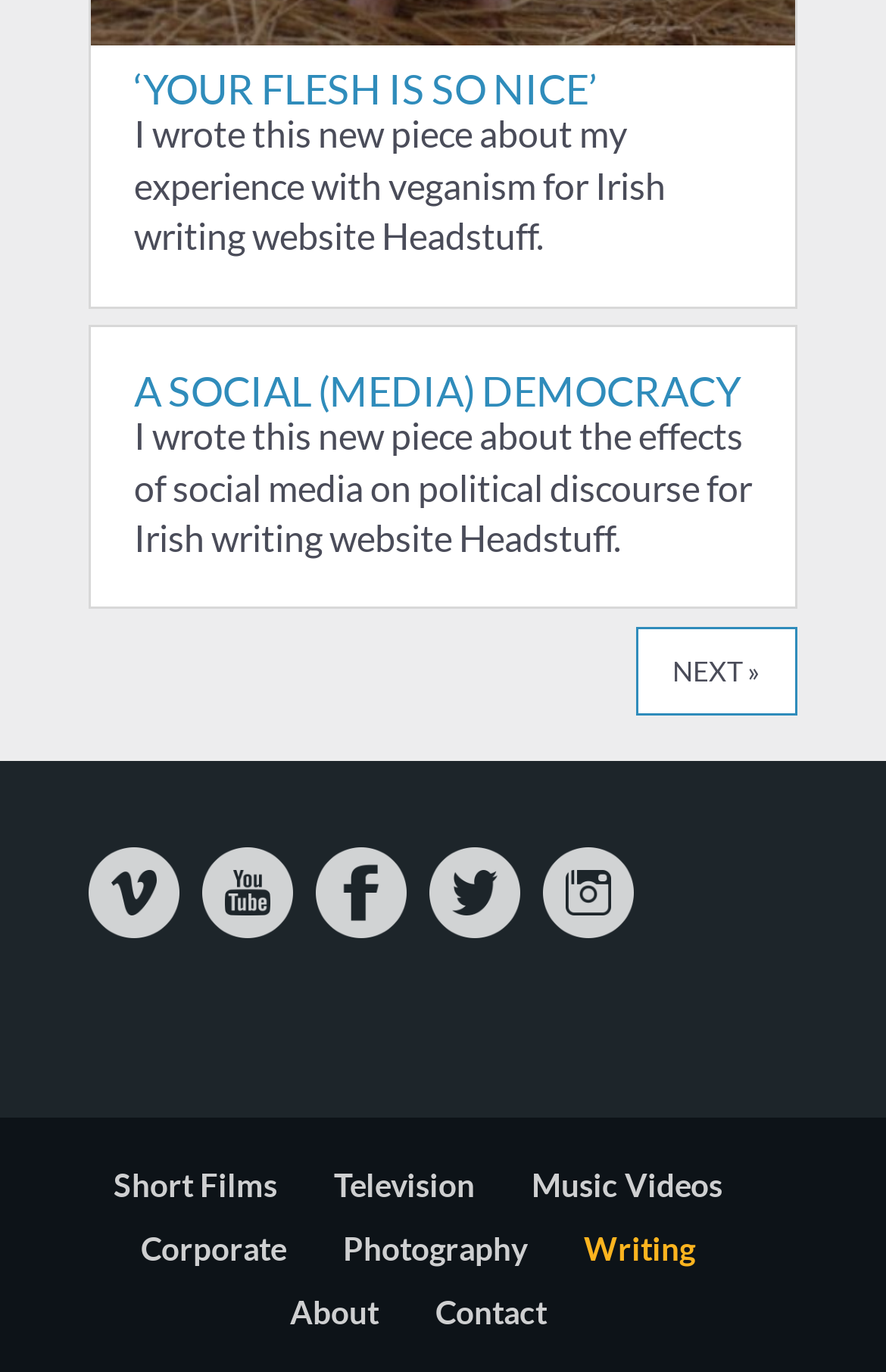Extract the bounding box coordinates for the UI element described as: "Music Videos".

[0.6, 0.849, 0.815, 0.877]